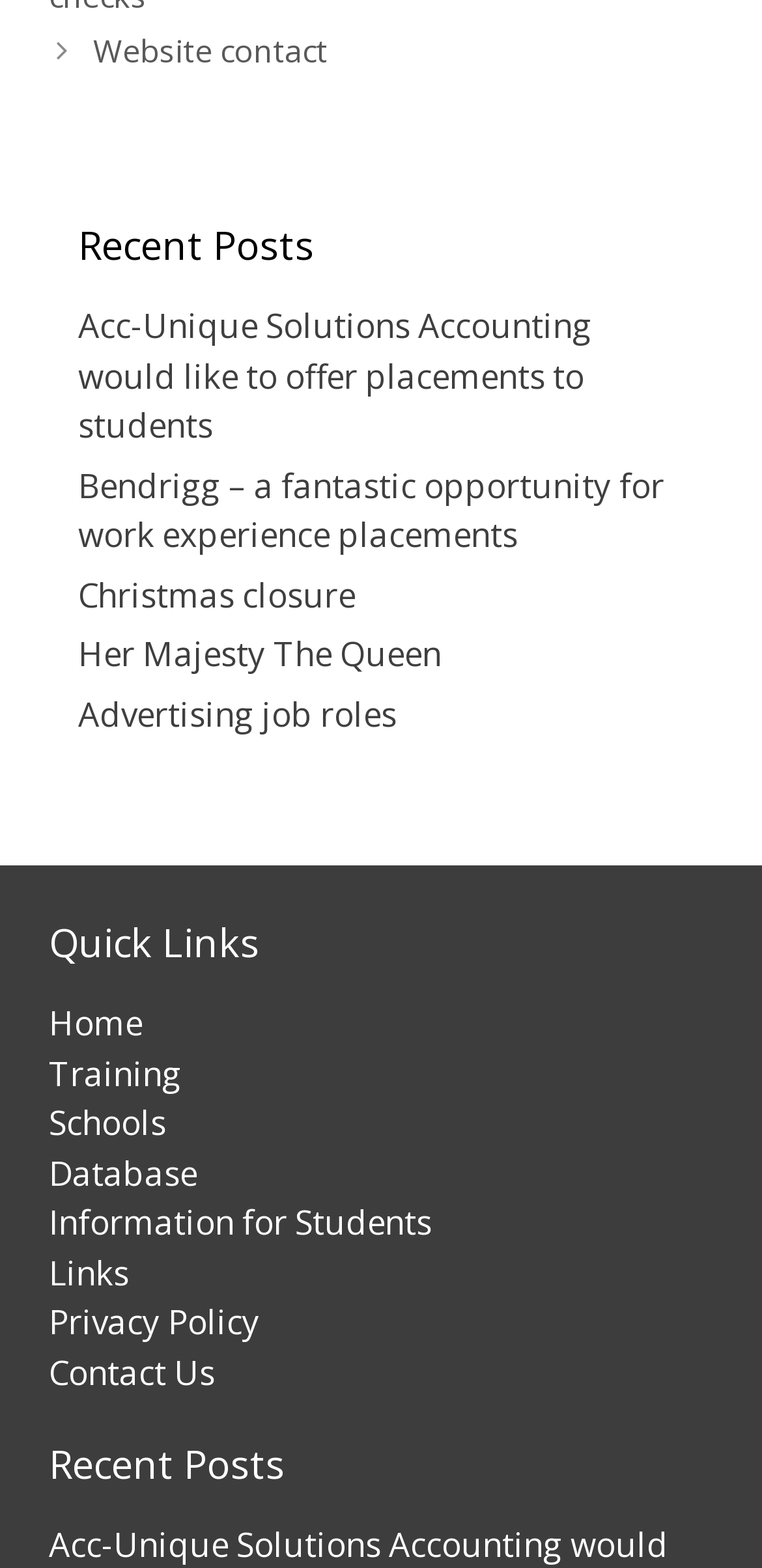Respond with a single word or phrase:
How many complementary elements are there on the webpage?

2